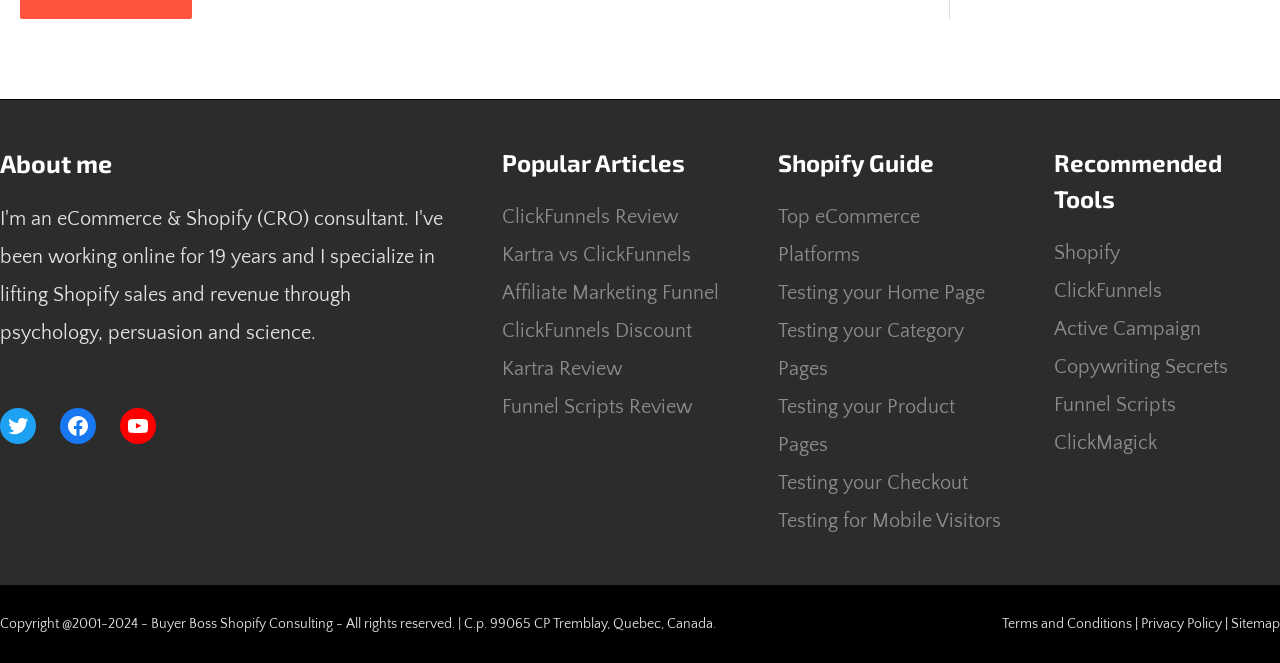How many links are there in the 'Recommended Tools' section?
Please answer the question with a single word or phrase, referencing the image.

6